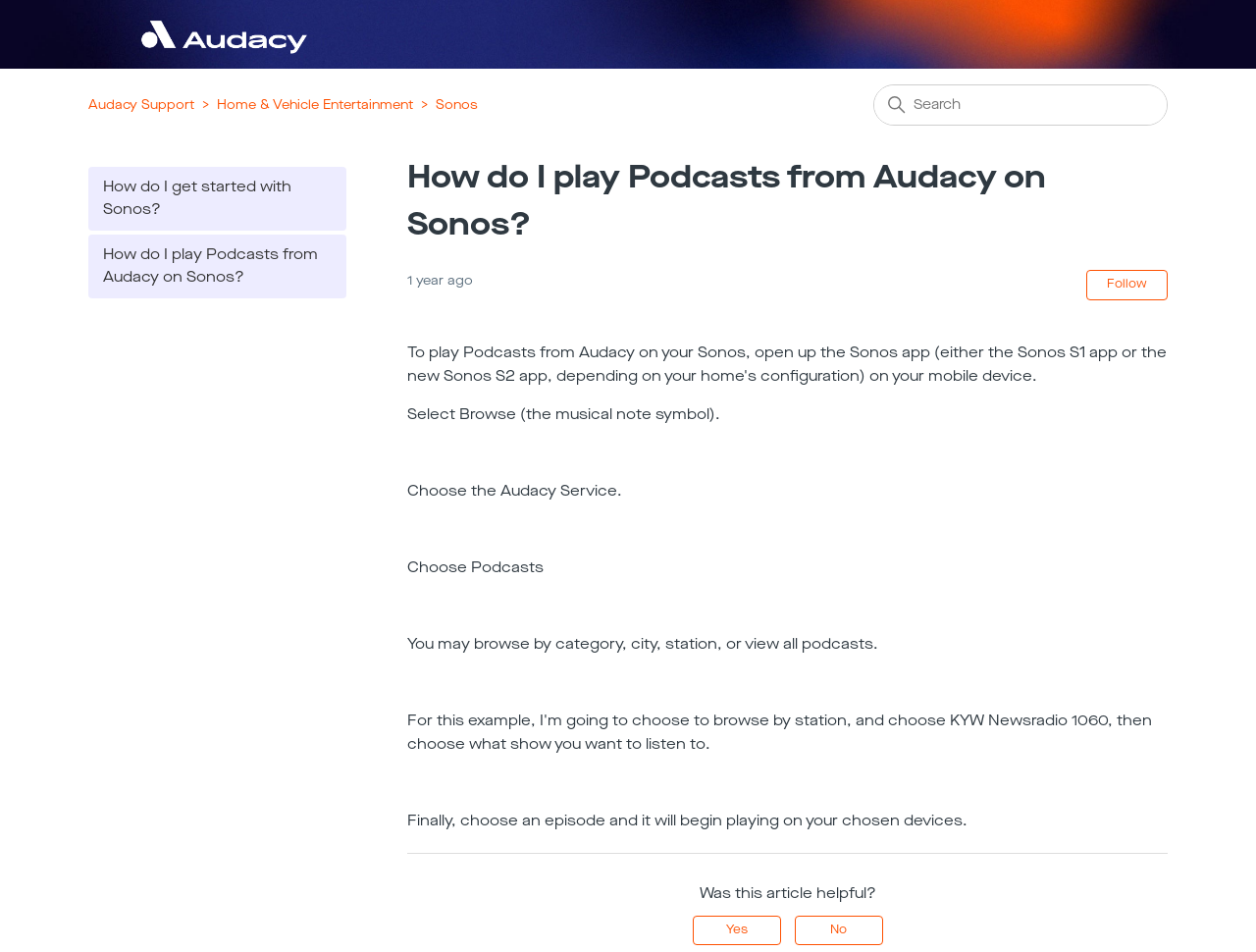What is the purpose of the 'Follow Article' button? Examine the screenshot and reply using just one word or a brief phrase.

To follow the article